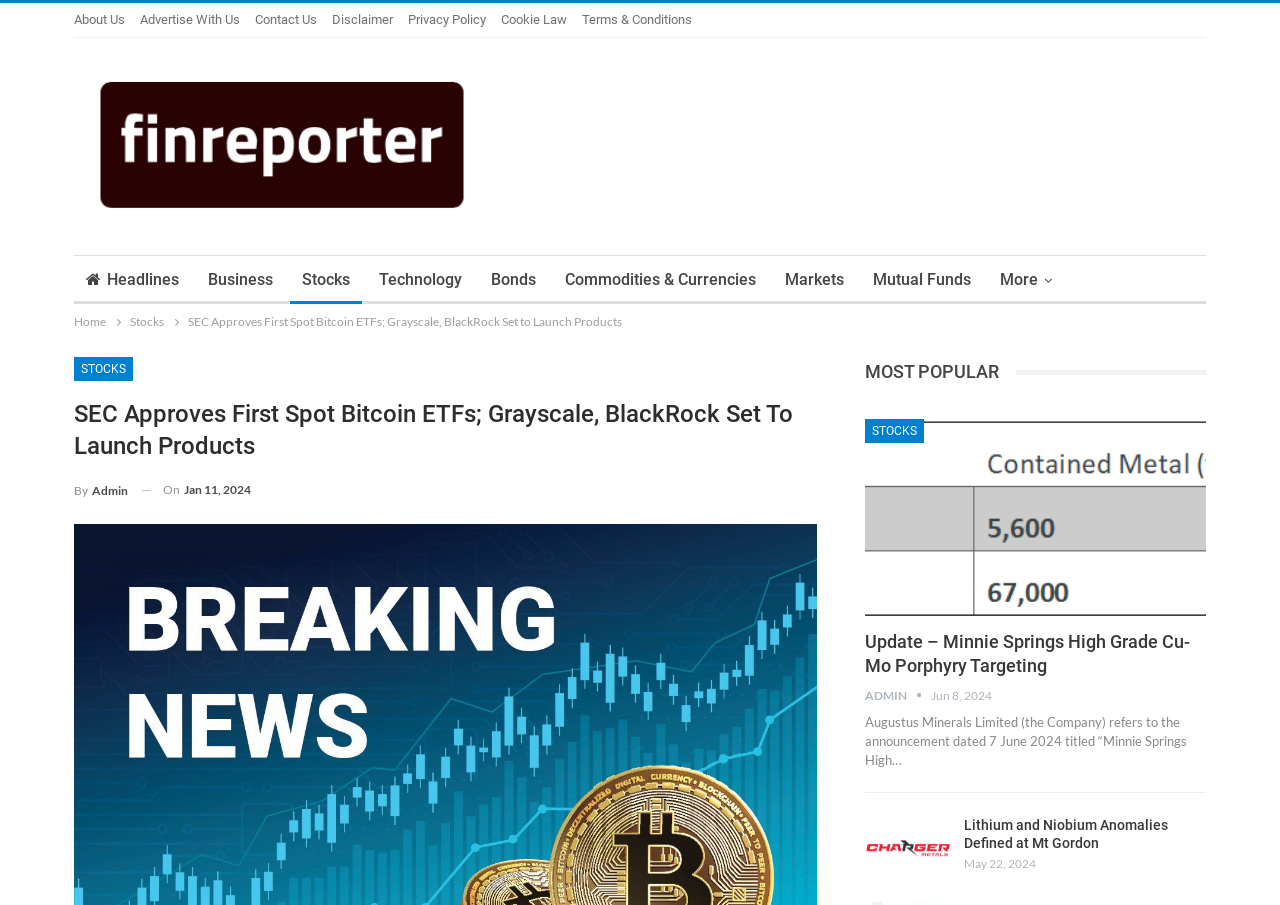Locate the bounding box coordinates of the item that should be clicked to fulfill the instruction: "Check the latest news in Stocks".

[0.675, 0.463, 0.722, 0.49]